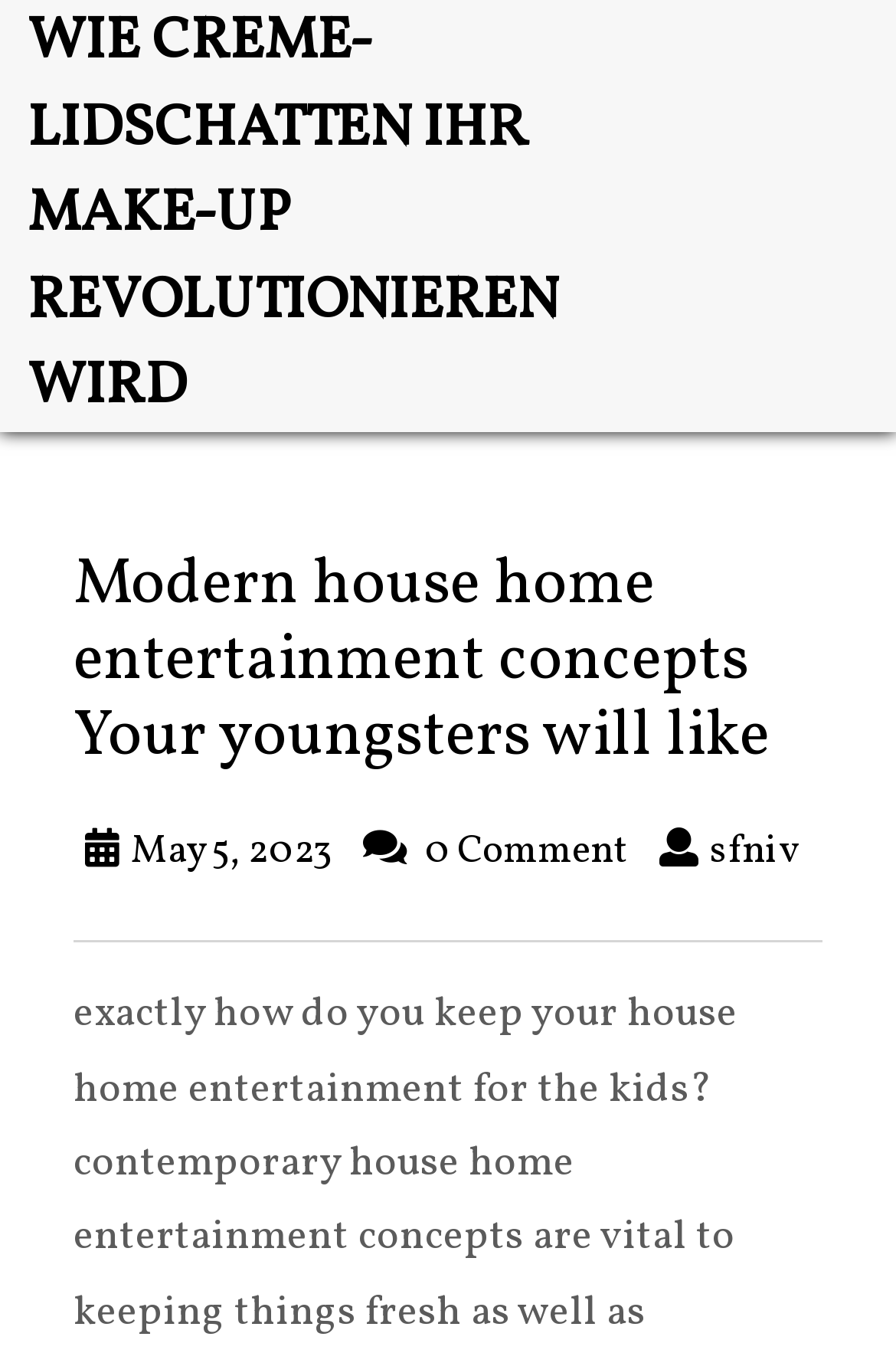Based on the element description, predict the bounding box coordinates (top-left x, top-left y, bottom-right x, bottom-right y) for the UI element in the screenshot: sfnivsfniv

[0.792, 0.609, 0.892, 0.648]